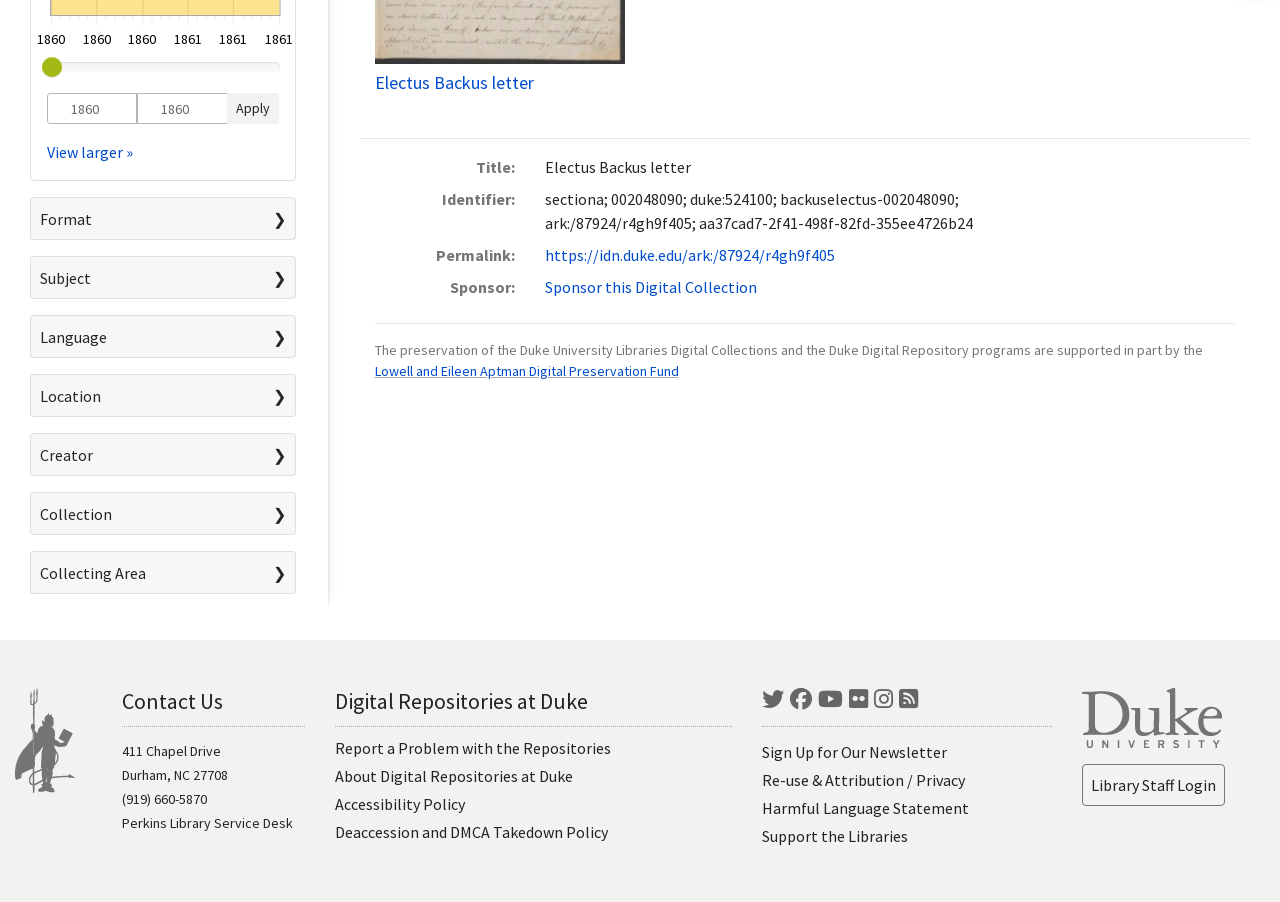Bounding box coordinates should be in the format (top-left x, top-left y, bottom-right x, bottom-right y) and all values should be floating point numbers between 0 and 1. Determine the bounding box coordinate for the UI element described as: About Digital Repositories at Duke

[0.262, 0.849, 0.448, 0.871]